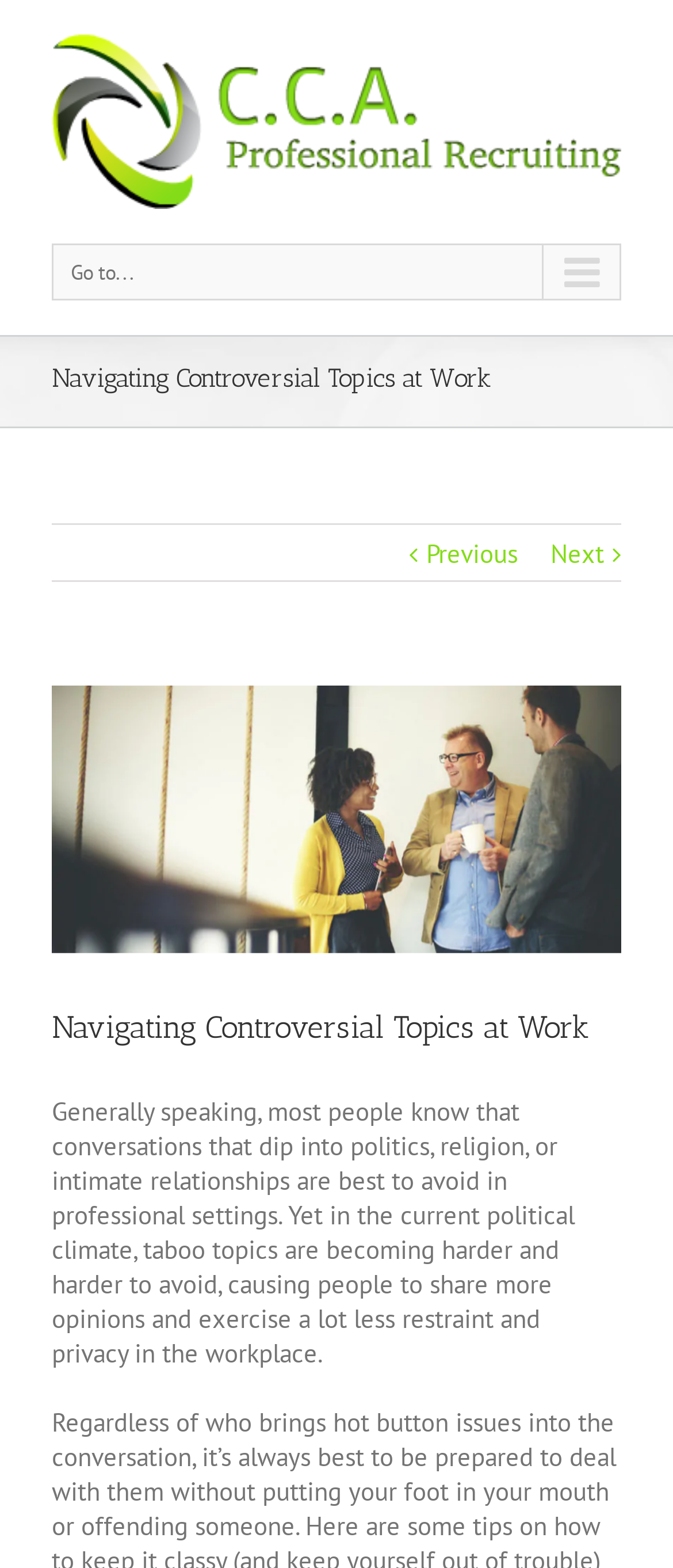Determine the main heading text of the webpage.

Navigating Controversial Topics at Work